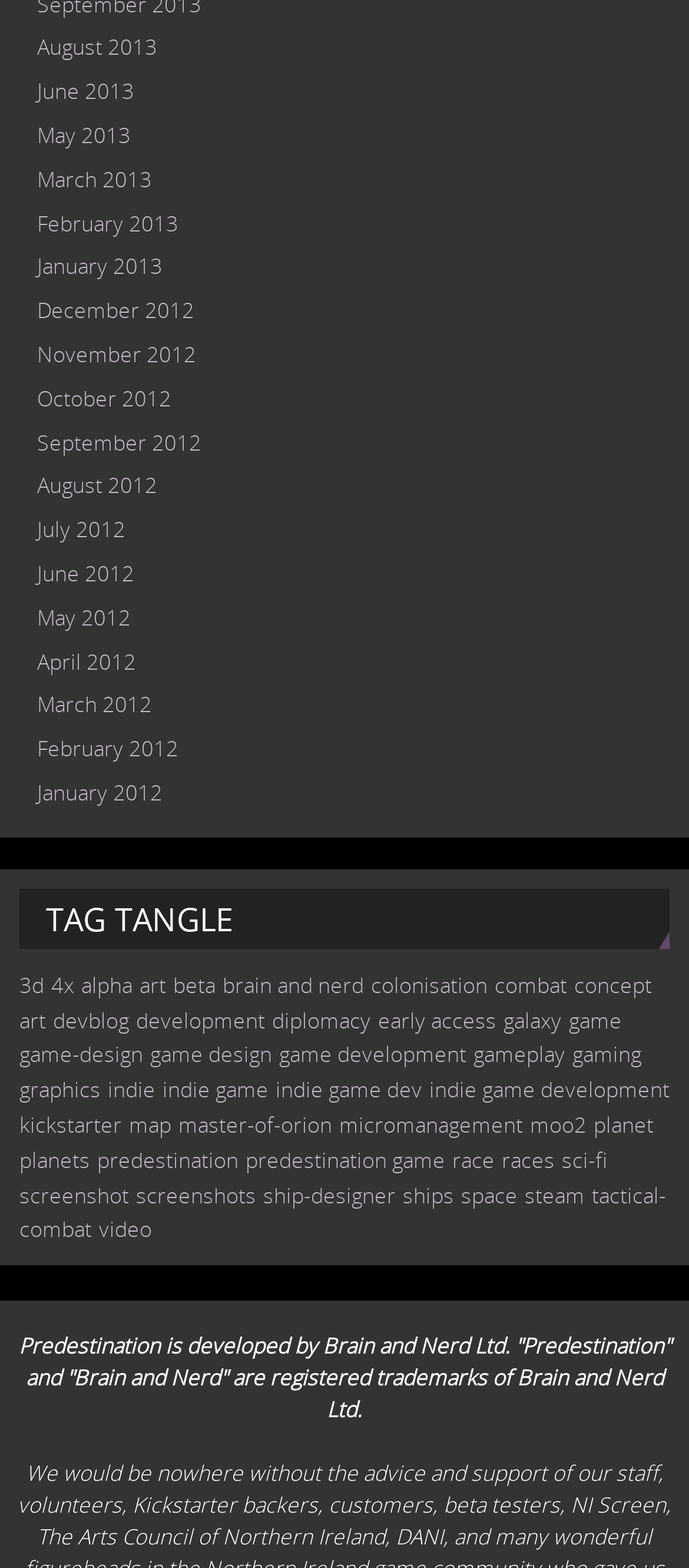Identify the bounding box coordinates of the clickable section necessary to follow the following instruction: "Read about 'game design'". The coordinates should be presented as four float numbers from 0 to 1, i.e., [left, top, right, bottom].

[0.218, 0.663, 0.395, 0.682]